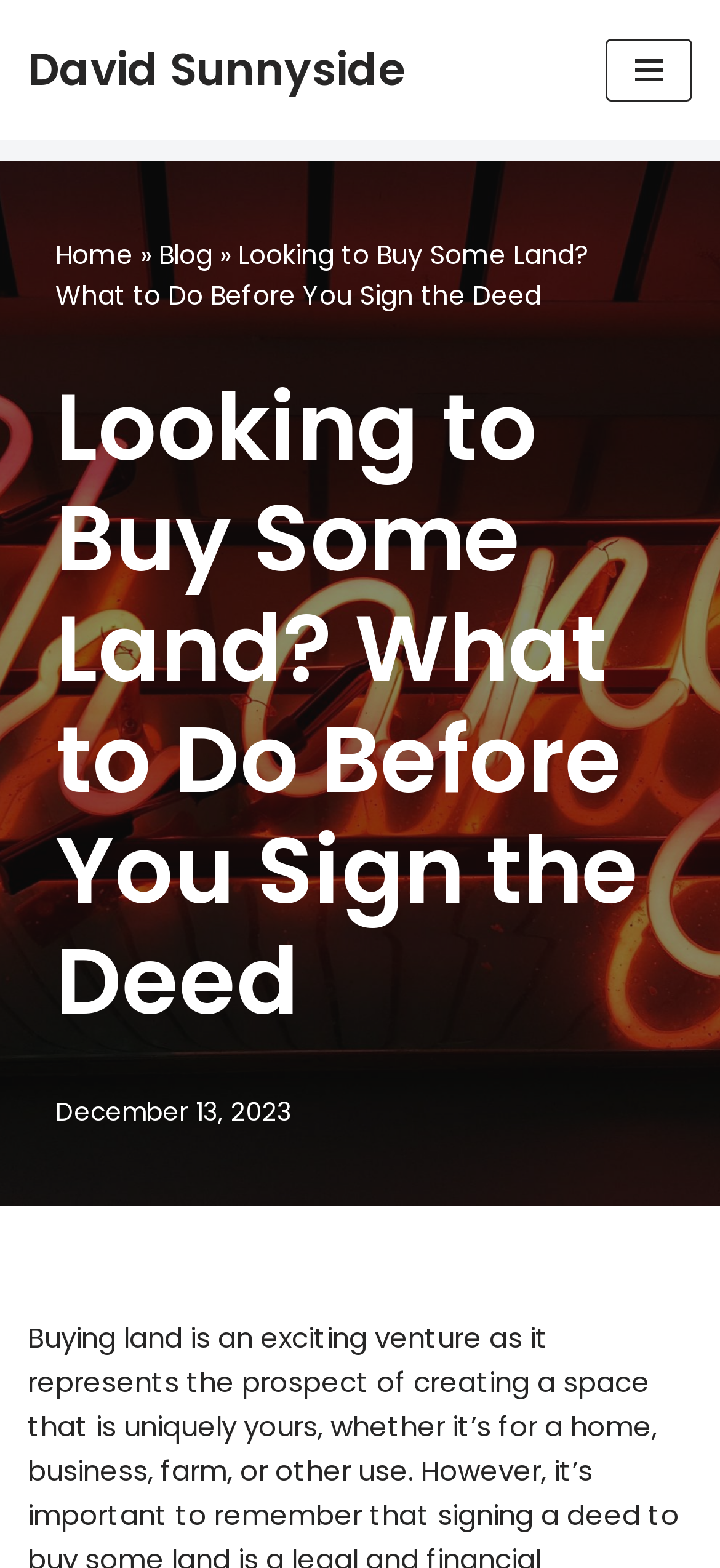How many navigation menu items are there?
Can you provide a detailed and comprehensive answer to the question?

There are two navigation menu items, 'Home' and 'Blog', which can be found in the top navigation bar.